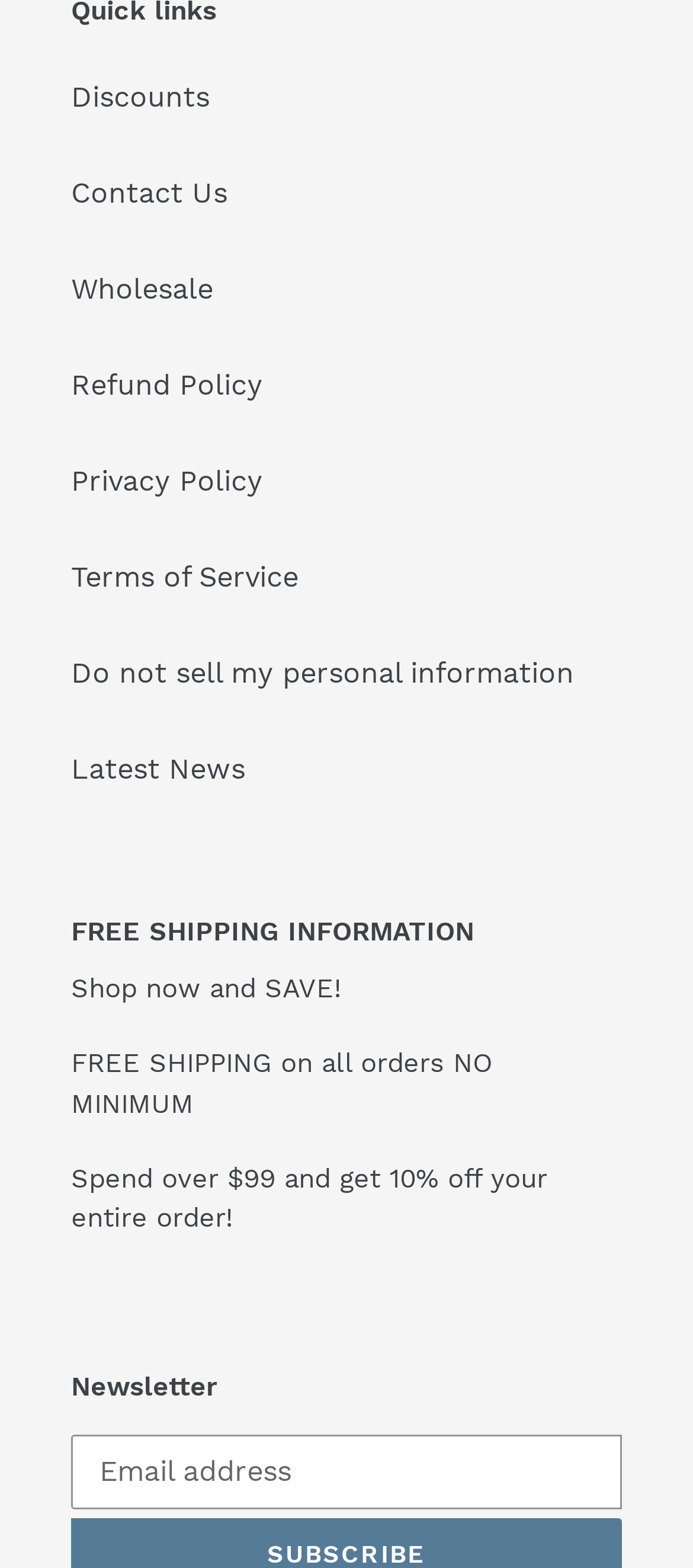Provide the bounding box coordinates of the HTML element described by the text: "Refund Policy".

[0.103, 0.235, 0.379, 0.256]